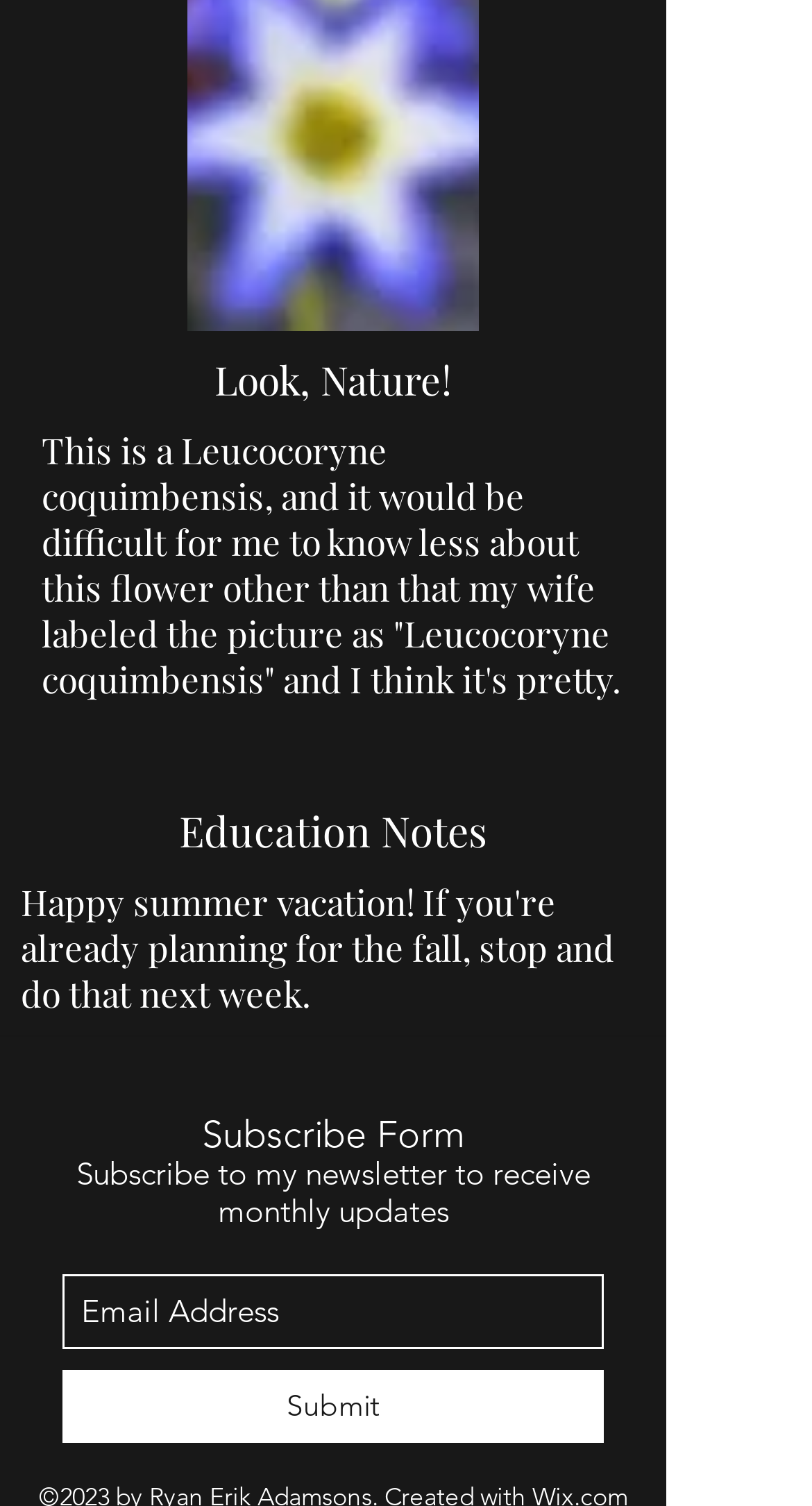Based on the element description Submit, identify the bounding box of the UI element in the given webpage screenshot. The coordinates should be in the format (top-left x, top-left y, bottom-right x, bottom-right y) and must be between 0 and 1.

[0.077, 0.909, 0.744, 0.957]